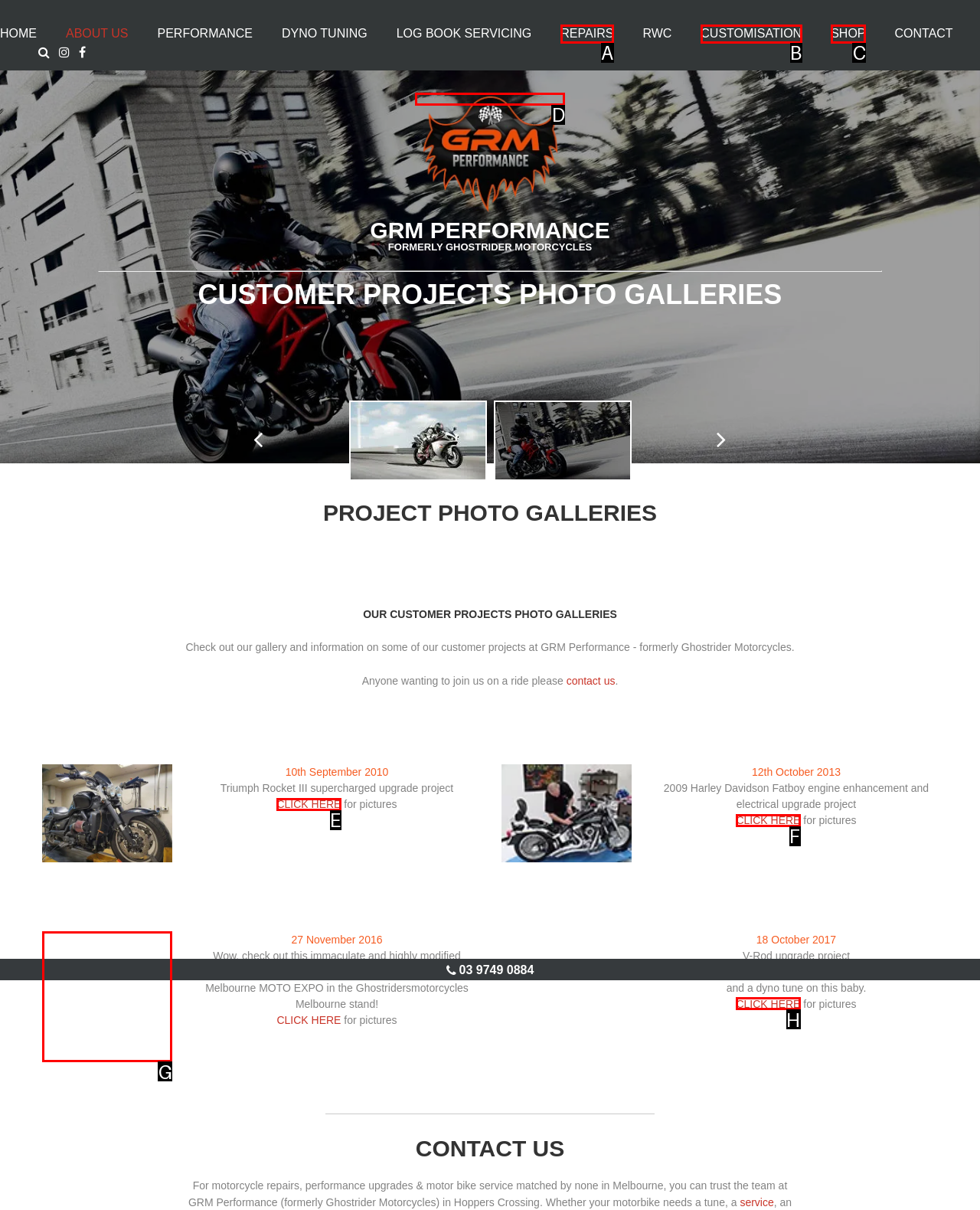Assess the description: CLICK HERE and select the option that matches. Provide the letter of the chosen option directly from the given choices.

F